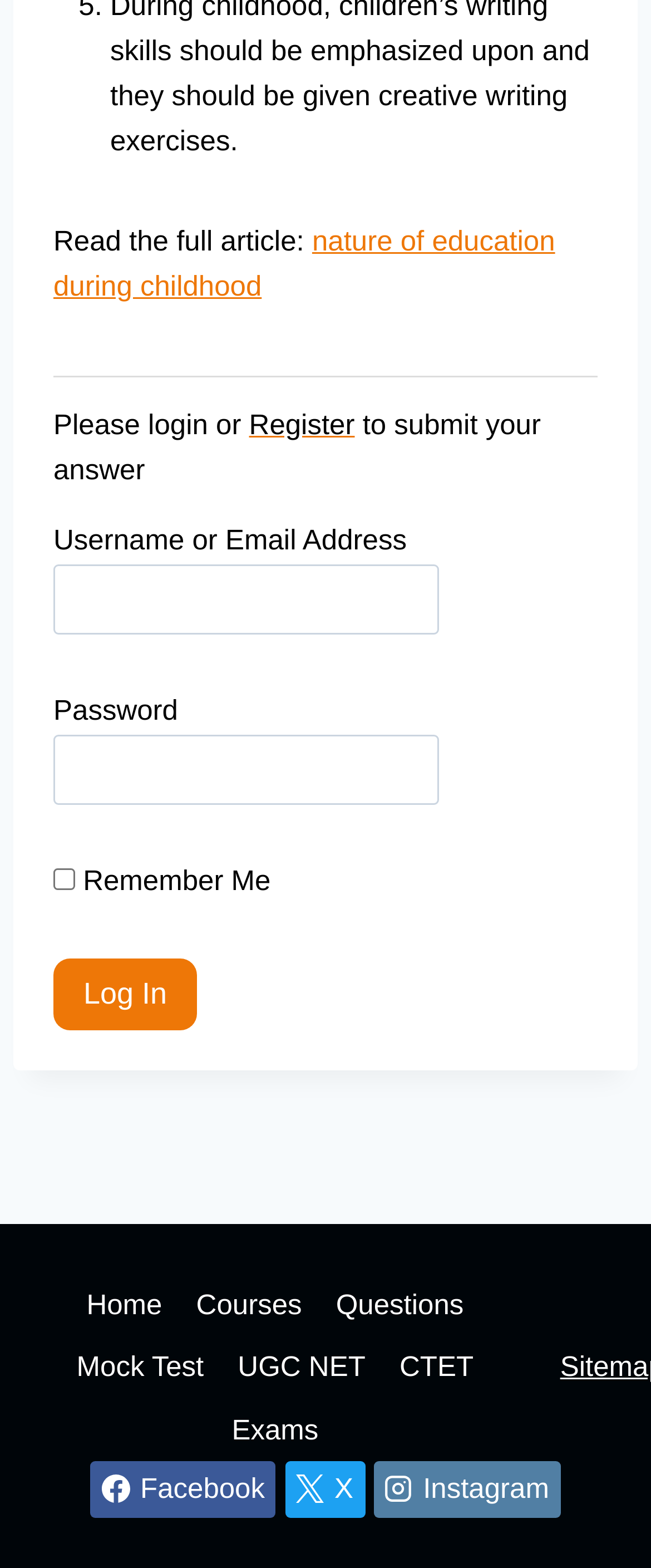Locate the bounding box coordinates of the area where you should click to accomplish the instruction: "Go to the 'Home' page".

[0.107, 0.812, 0.275, 0.852]